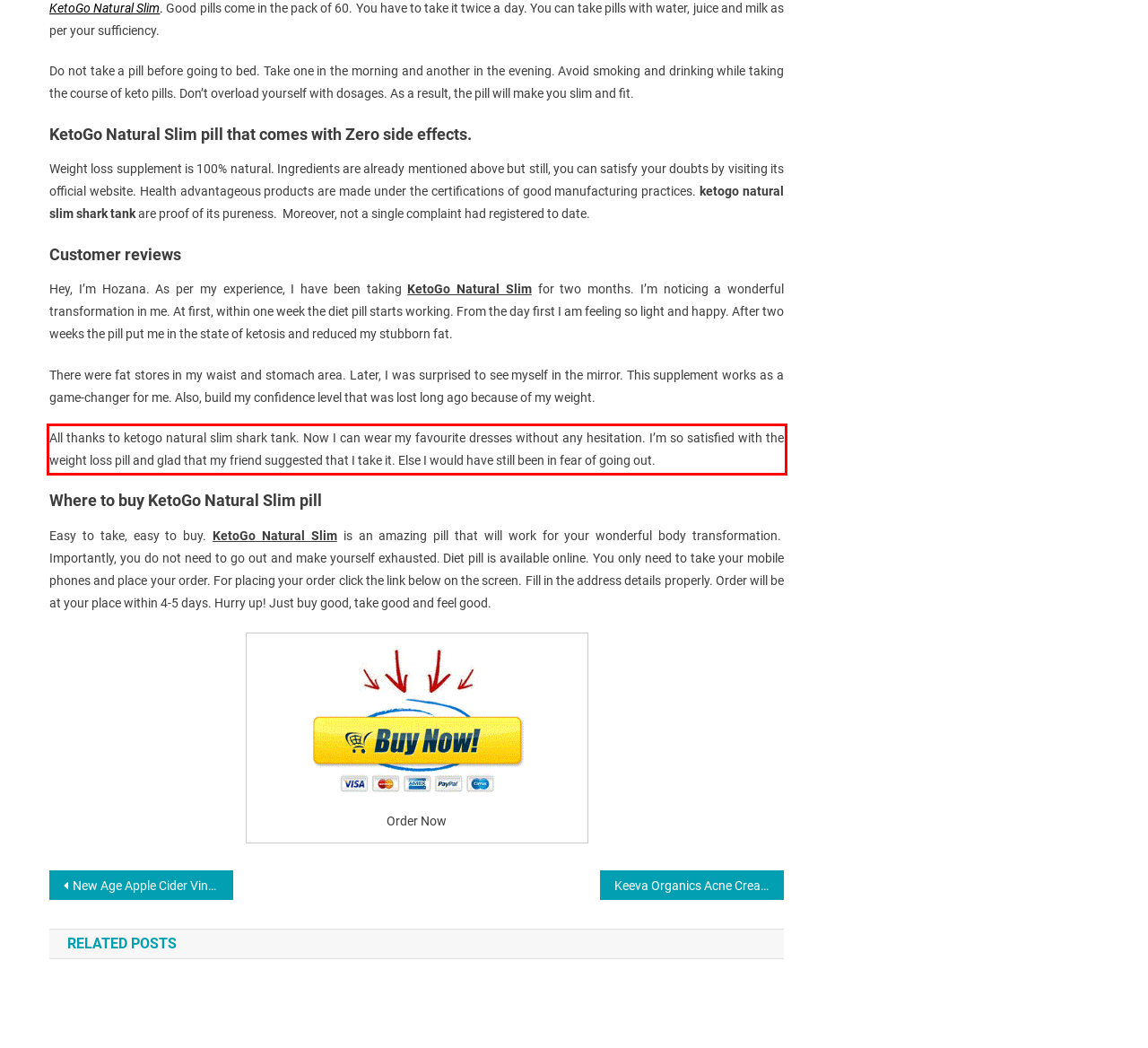You have a screenshot of a webpage where a UI element is enclosed in a red rectangle. Perform OCR to capture the text inside this red rectangle.

All thanks to ketogo natural slim shark tank. Now I can wear my favourite dresses without any hesitation. I’m so satisfied with the weight loss pill and glad that my friend suggested that I take it. Else I would have still been in fear of going out.